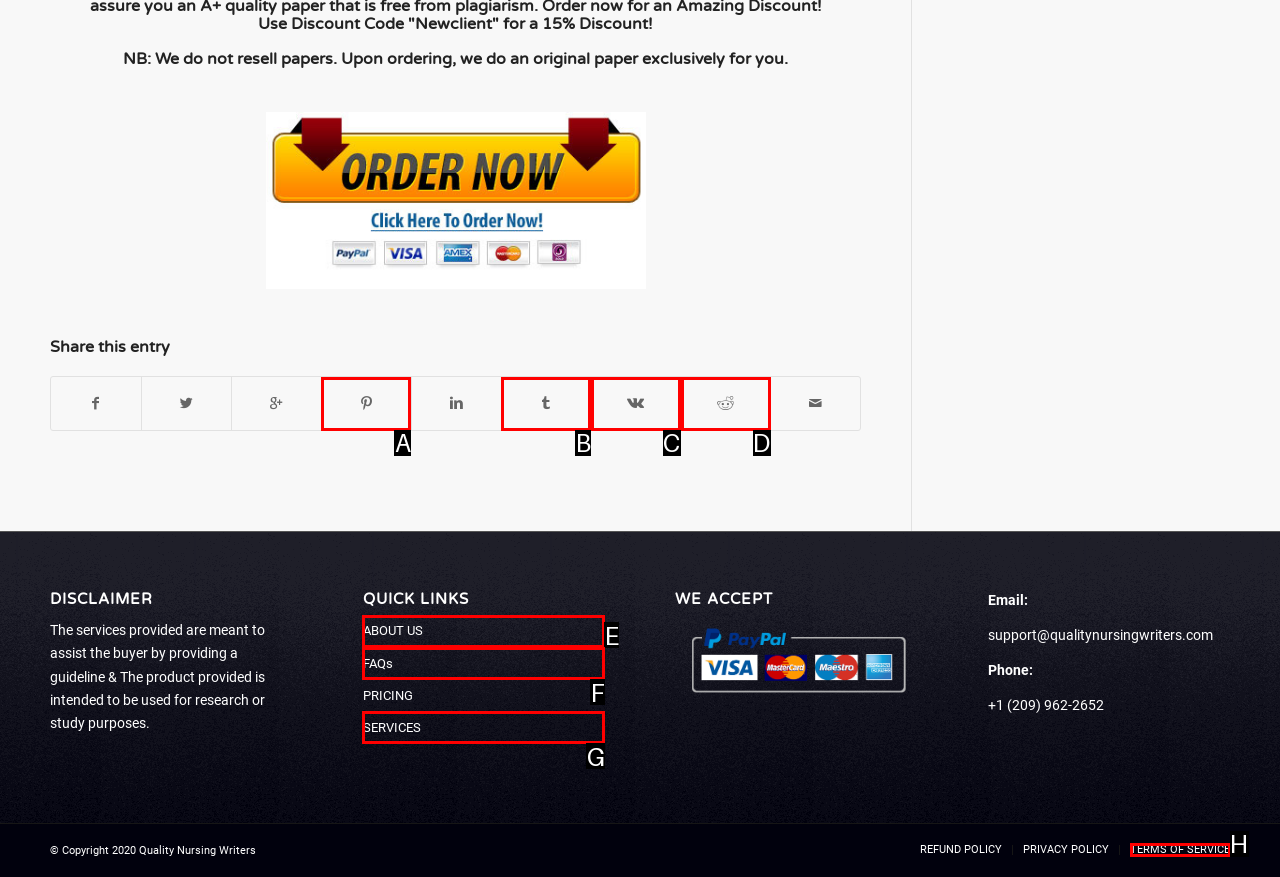Choose the UI element that best aligns with the description: Share on Vk
Respond with the letter of the chosen option directly.

C